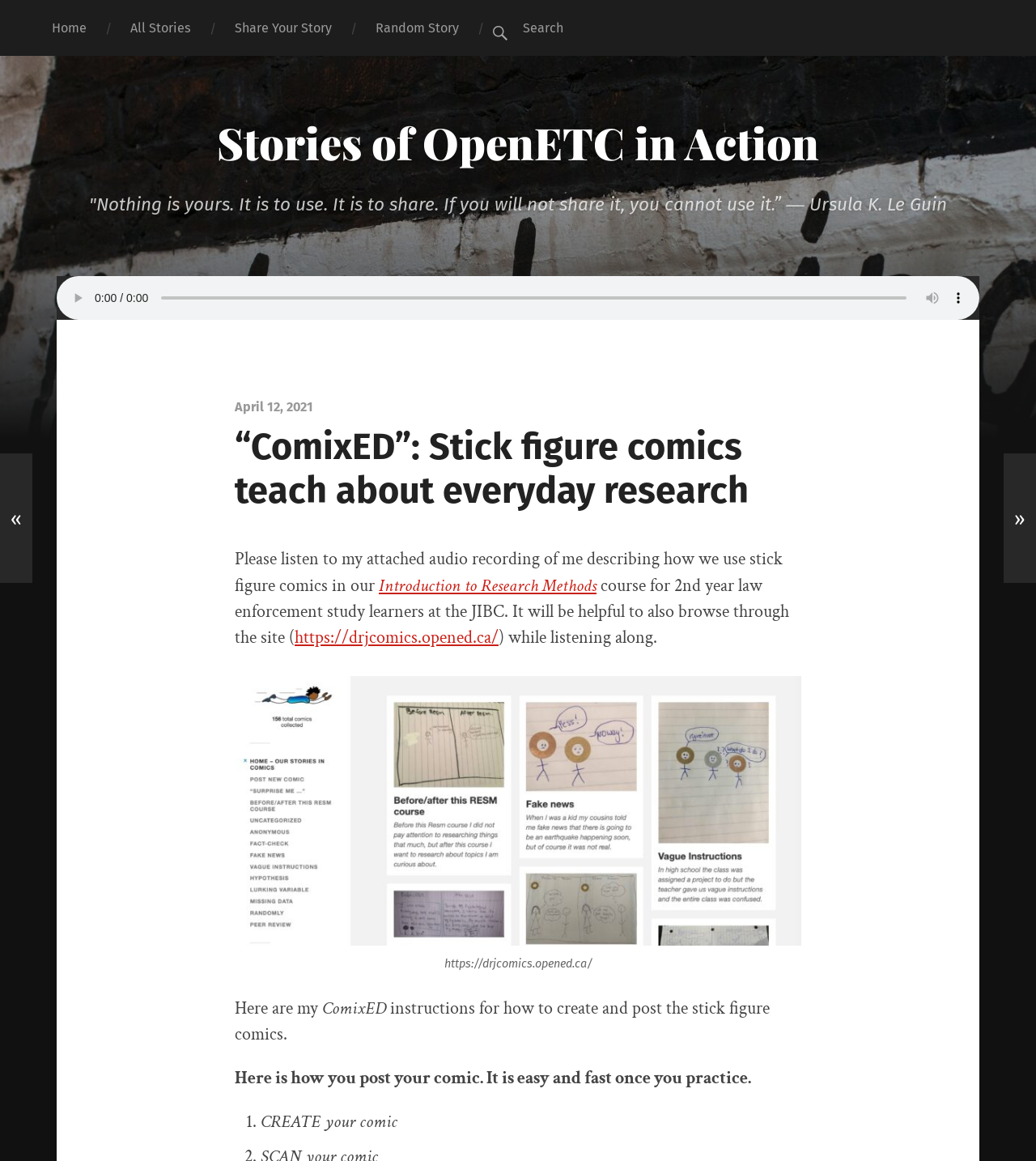Kindly determine the bounding box coordinates for the area that needs to be clicked to execute this instruction: "search for a story".

[0.464, 0.011, 0.666, 0.037]